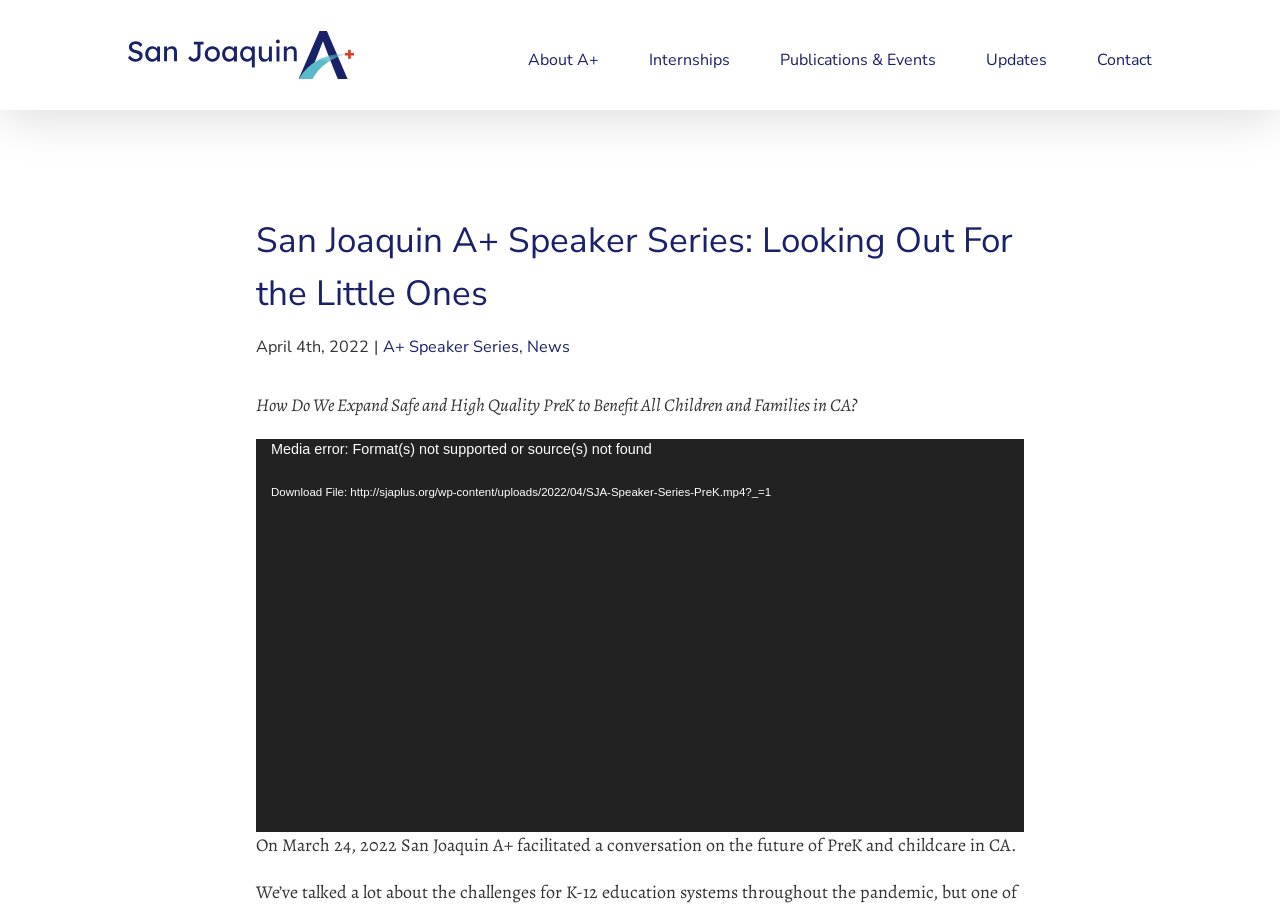Find the bounding box coordinates of the area to click in order to follow the instruction: "Download the video file".

[0.2, 0.535, 0.8, 0.554]